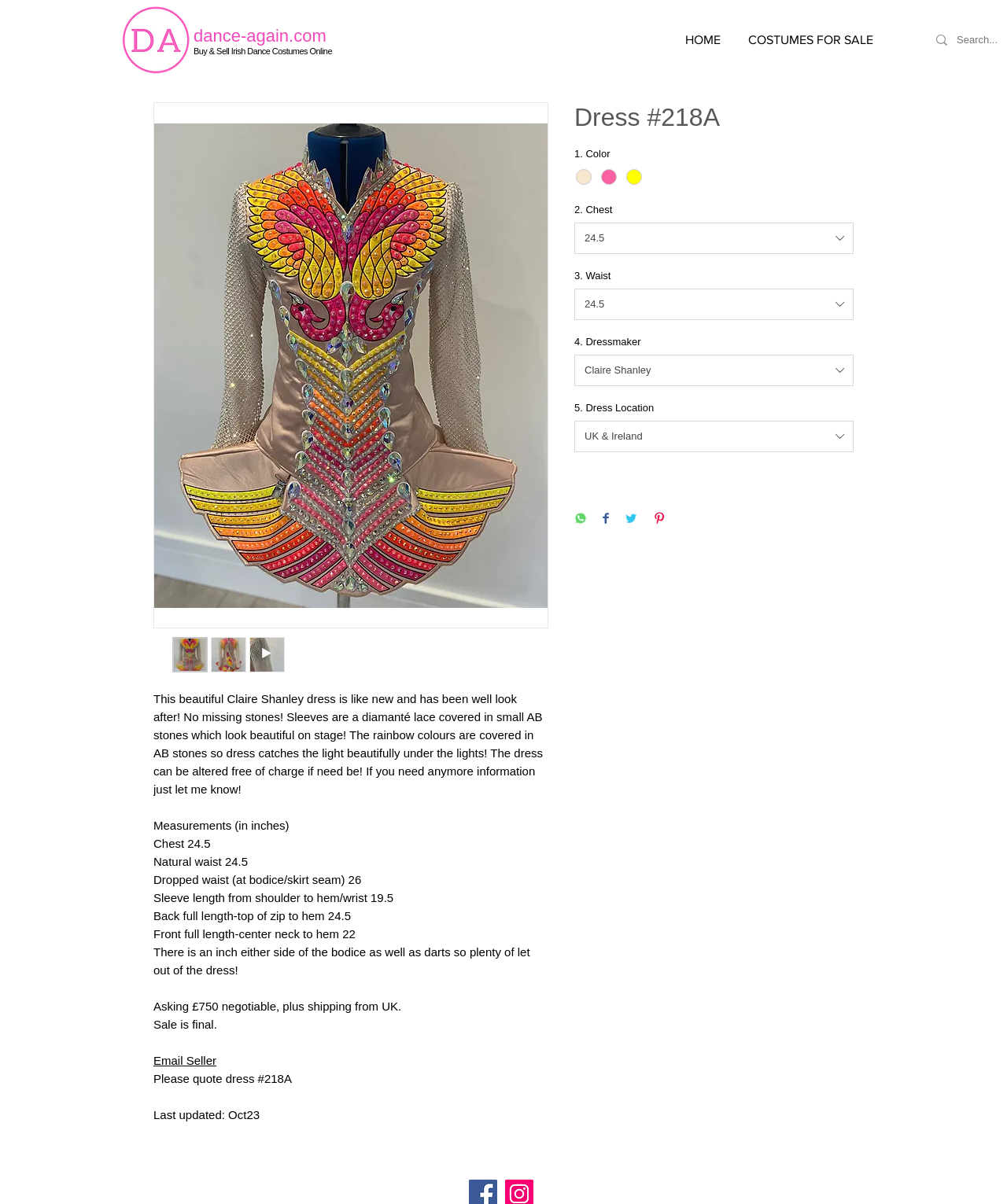What is the length of the sleeve from shoulder to hem/wrist?
Using the image as a reference, answer the question in detail.

I found the answer by looking at the measurements section, which lists the sleeve length from shoulder to hem/wrist as 19.5 inches.